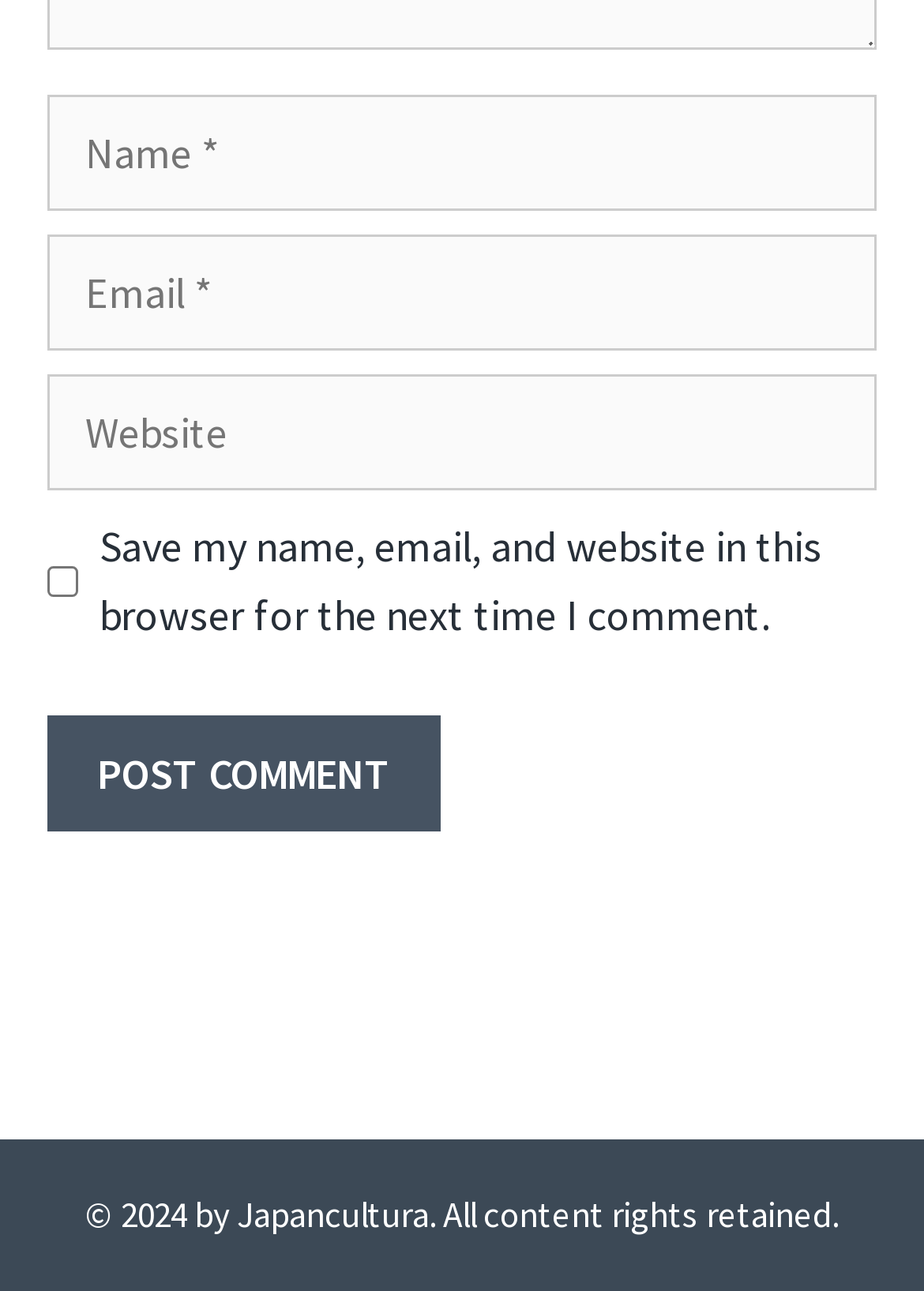Consider the image and give a detailed and elaborate answer to the question: 
Who owns the rights to the website's content?

The footer of the webpage contains the text '© 2024 by Japancultura. All content rights retained.' This indicates that Japancultura owns the rights to the website's content.